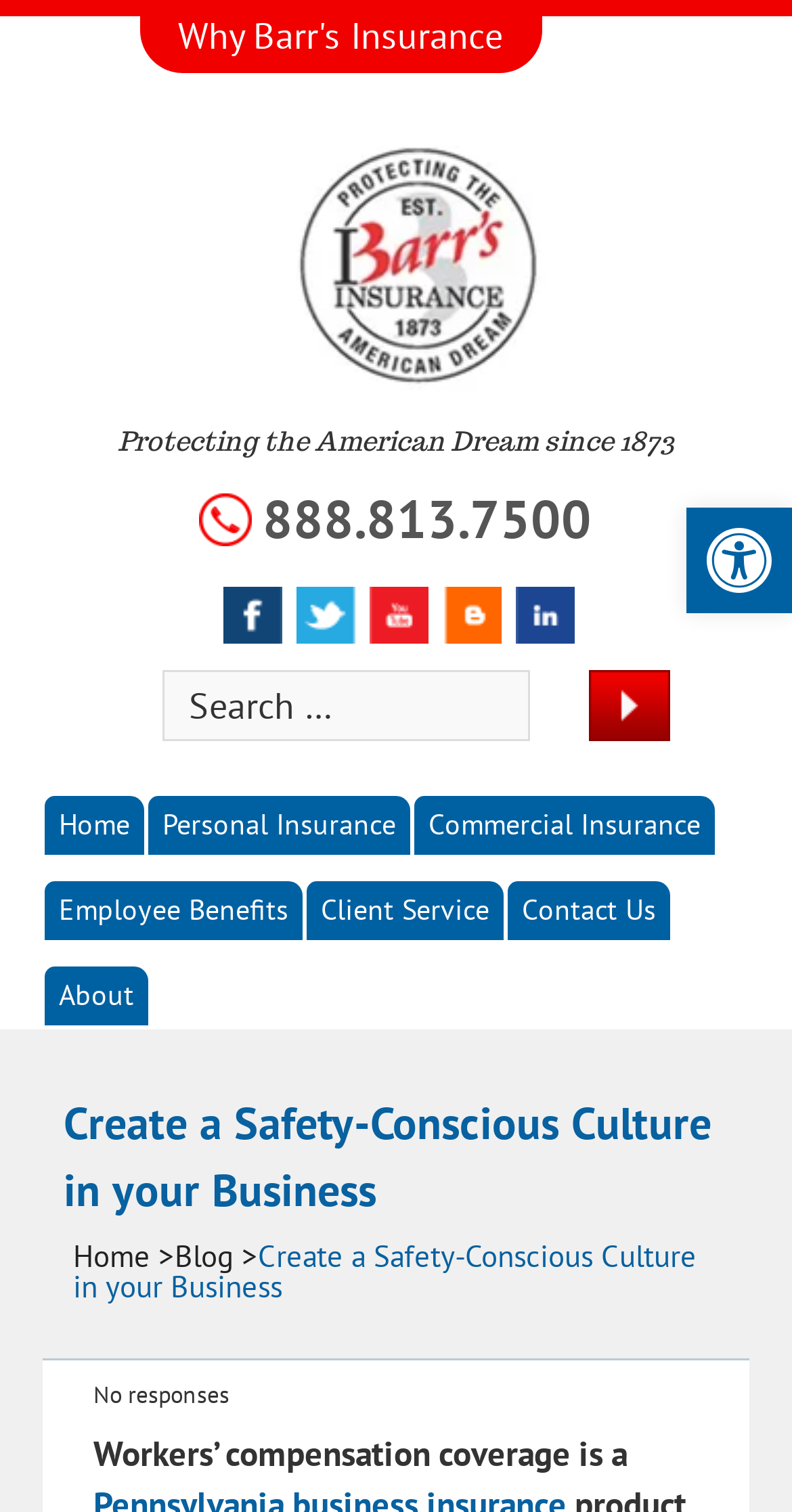Identify the bounding box coordinates for the region of the element that should be clicked to carry out the instruction: "Read the 'Create a Safety-Conscious Culture in your Business' blog". The bounding box coordinates should be four float numbers between 0 and 1, i.e., [left, top, right, bottom].

[0.053, 0.72, 0.947, 0.809]